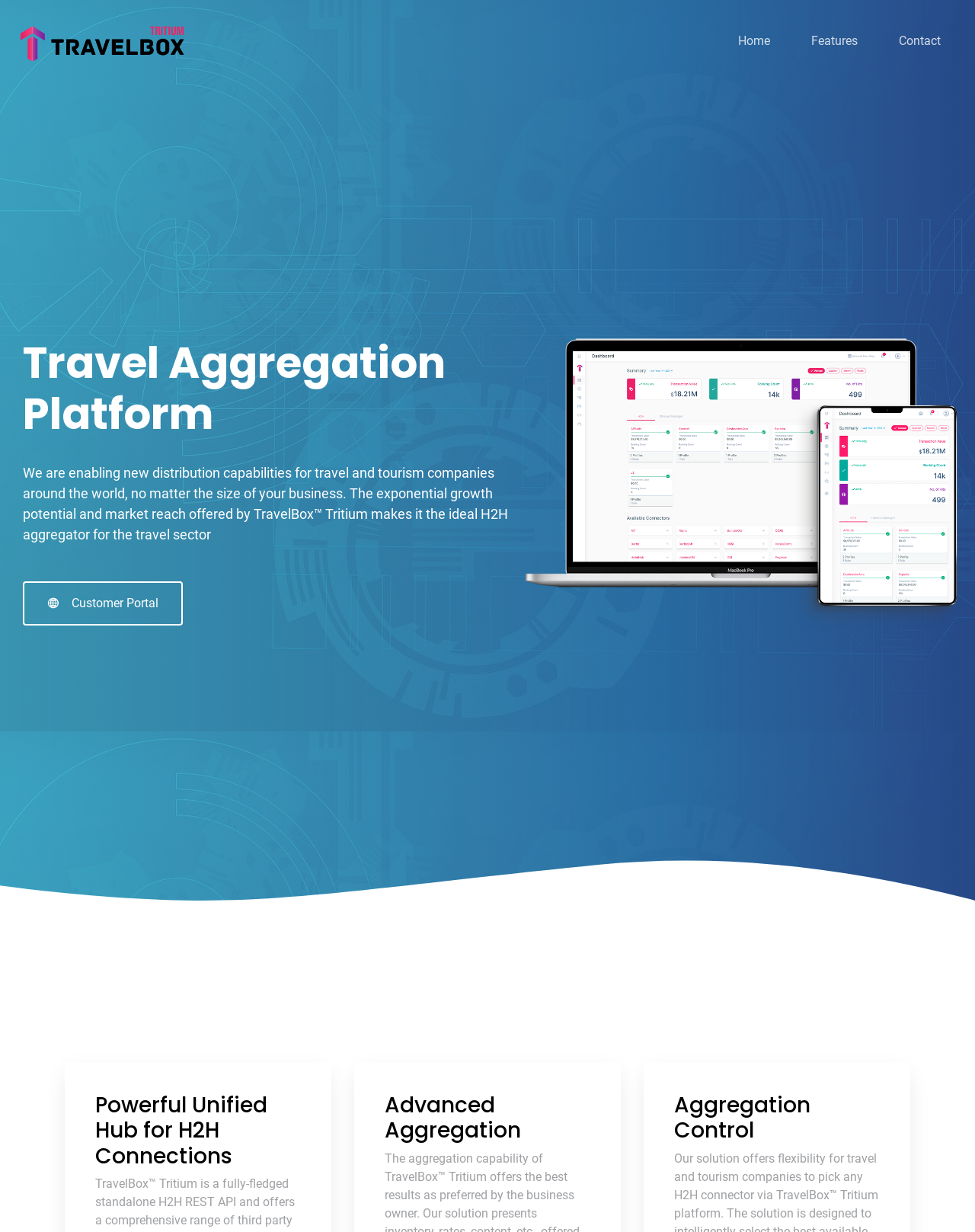Generate a thorough description of the webpage.

The webpage is a travel aggregation platform powered by TravelBox™ Tritium. At the top, there are three links: "Home", "Features", and "Contact", aligned horizontally and taking up about a quarter of the screen width. 

Below these links, a prominent heading "Travel Aggregation Platform" is displayed. Underneath this heading, a paragraph of text explains that the platform enables new distribution capabilities for travel and tourism companies, highlighting the growth potential and market reach offered by TravelBox™ Tritium.

To the right of this paragraph, a link to the "Customer Portal" is provided. Further down, there are four headings arranged vertically, with "Why Tritium?" at the top, followed by "Powerful Unified Hub for H2H Connections", "Advanced Aggregation", and "Aggregation Control" at the bottom. These headings seem to highlight the key features and benefits of the TravelBox™ Tritium platform.